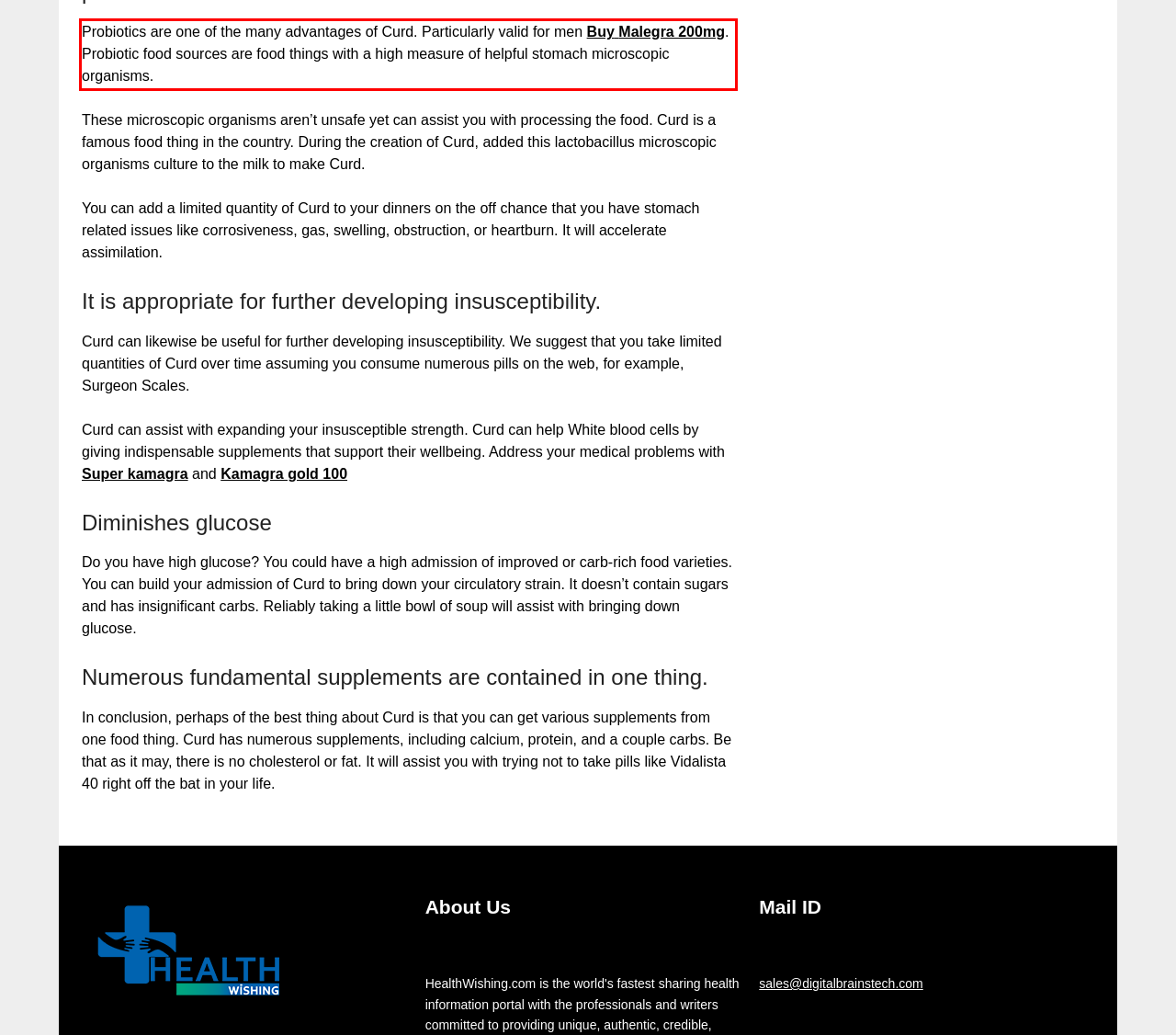With the given screenshot of a webpage, locate the red rectangle bounding box and extract the text content using OCR.

Probiotics are one of the many advantages of Curd. Particularly valid for men Buy Malegra 200mg. Probiotic food sources are food things with a high measure of helpful stomach microscopic organisms.